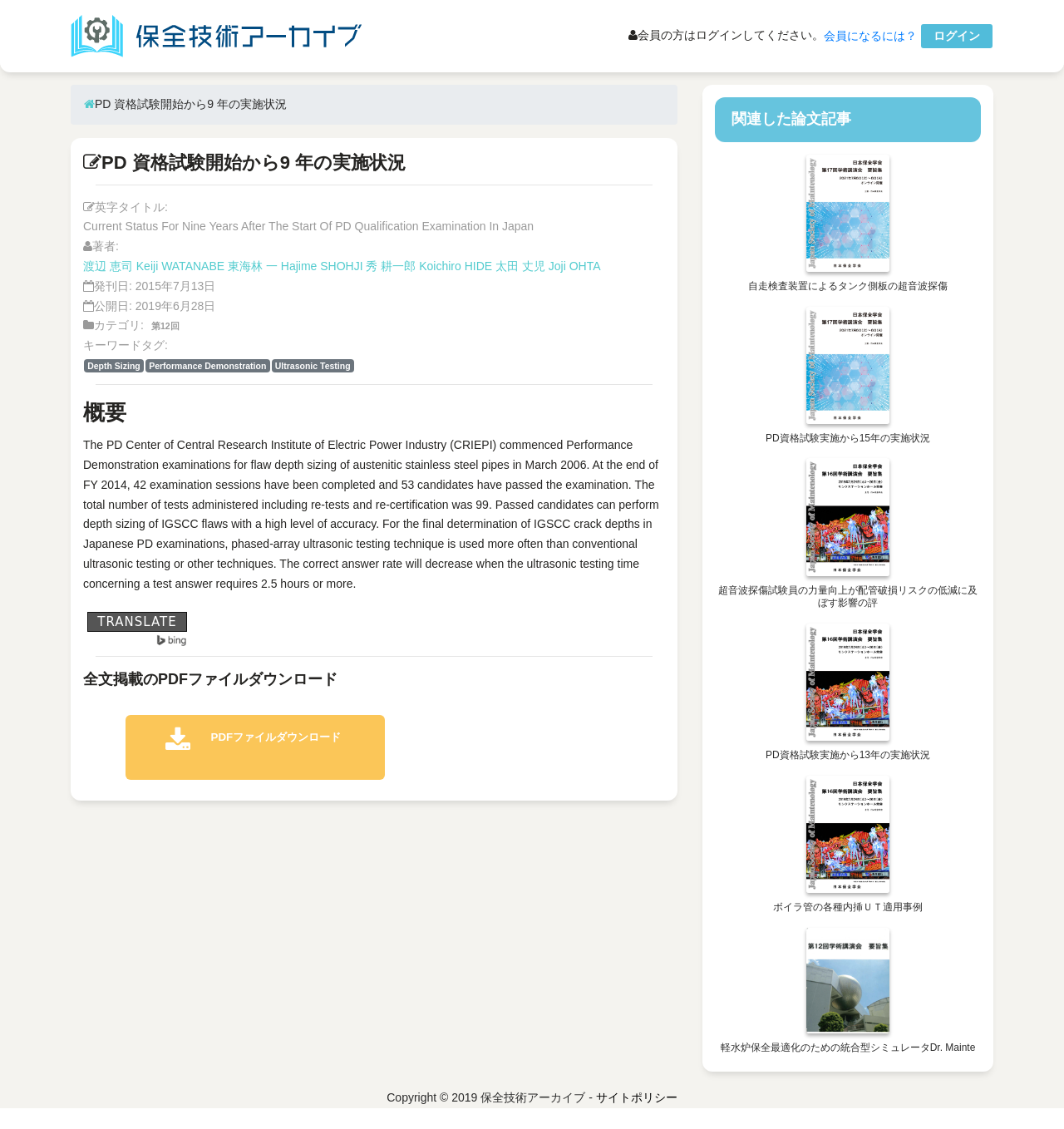Determine the bounding box coordinates for the UI element described. Format the coordinates as (top-left x, top-left y, bottom-right x, bottom-right y) and ensure all values are between 0 and 1. Element description: Trail Conditions

None